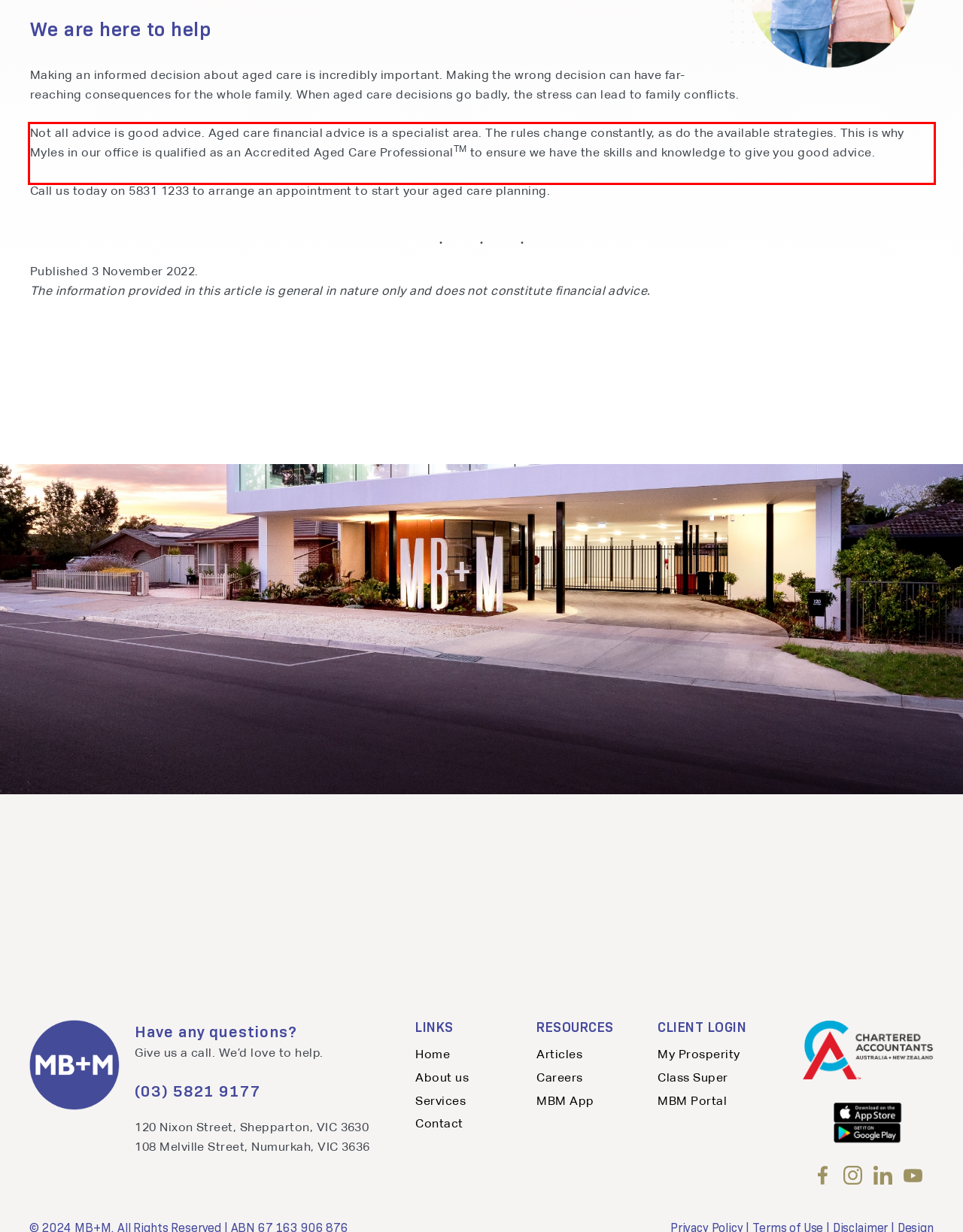Identify the text inside the red bounding box in the provided webpage screenshot and transcribe it.

Not all advice is good advice. Aged care financial advice is a specialist area. The rules change constantly, as do the available strategies. This is why Myles in our office is qualified as an Accredited Aged Care ProfessionalTM to ensure we have the skills and knowledge to give you good advice.